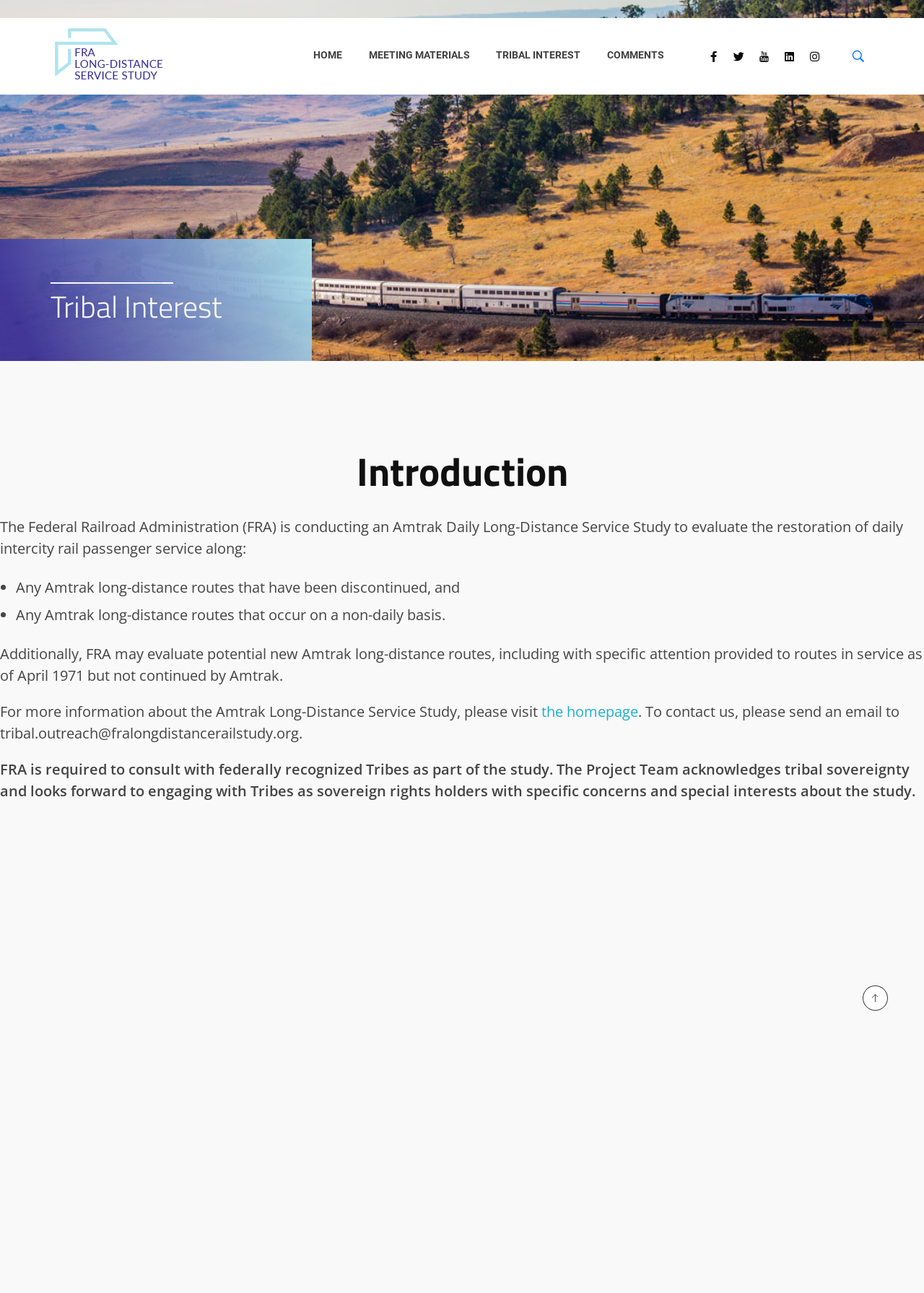Highlight the bounding box coordinates of the element you need to click to perform the following instruction: "Click the FRA-Led Amtrak Daily Long-Distance Service Study logo."

[0.055, 0.02, 0.181, 0.064]